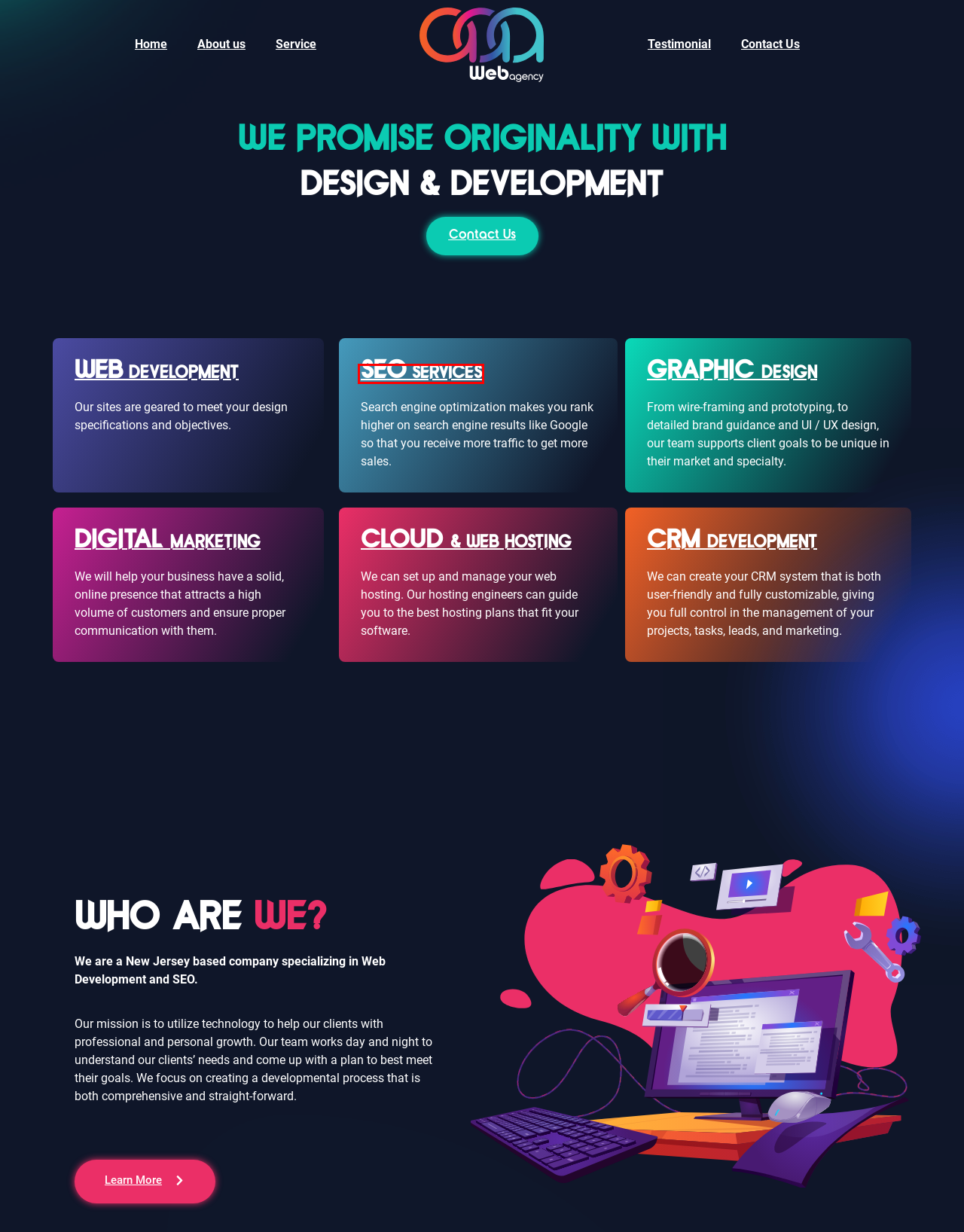Observe the screenshot of a webpage with a red bounding box around an element. Identify the webpage description that best fits the new page after the element inside the bounding box is clicked. The candidates are:
A. About us - AAA Web Agency
B. Contact Us - AAA Web Agency
C. CRM - AAA Web Agency
D. SEO - AAA Web Agency
E. Digital Marketing - AAA Web Agency
F. Graphic Design - AAA Web Agency
G. Web Development - AAA Web Agency
H. Cloud Web Hosting - AAA Web Agency

D